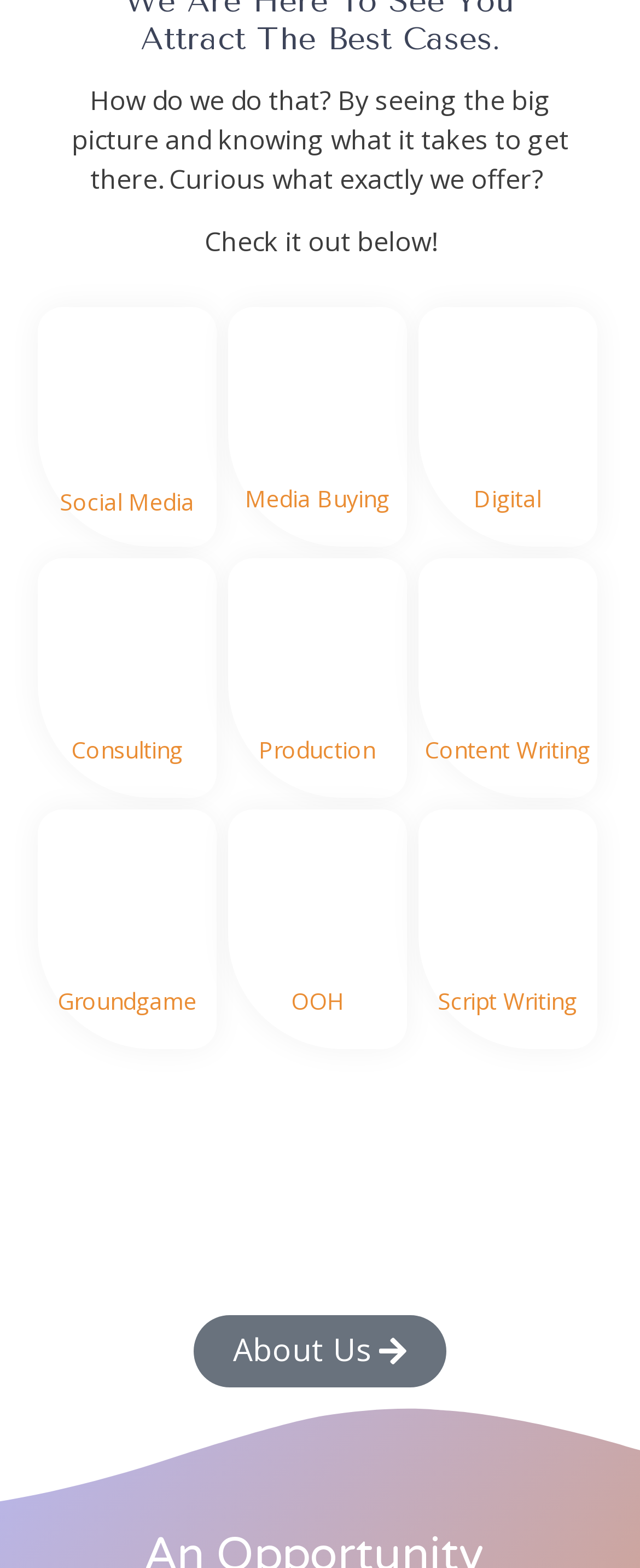Could you indicate the bounding box coordinates of the region to click in order to complete this instruction: "Read about Script Writing".

[0.683, 0.628, 0.901, 0.648]